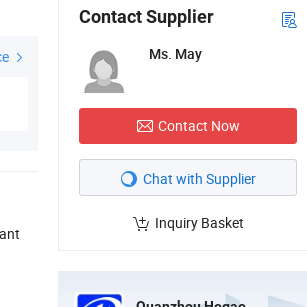Explain the details of the image you are viewing.

The image features a section titled "Contact Supplier," highlighting a contact point for potential buyers. It displays the name "Ms. May" along with a placeholder icon representing a person. Users are provided with two prominent buttons: a red "Contact Now" button for immediate inquiries and a "Chat with Supplier" button to initiate a conversation. Additionally, there is an "Inquiry Basket" icon, suggesting options for adding products to a shopping list or requesting further information. This layout aims to facilitate communication between suppliers and customers in an efficient and user-friendly manner.